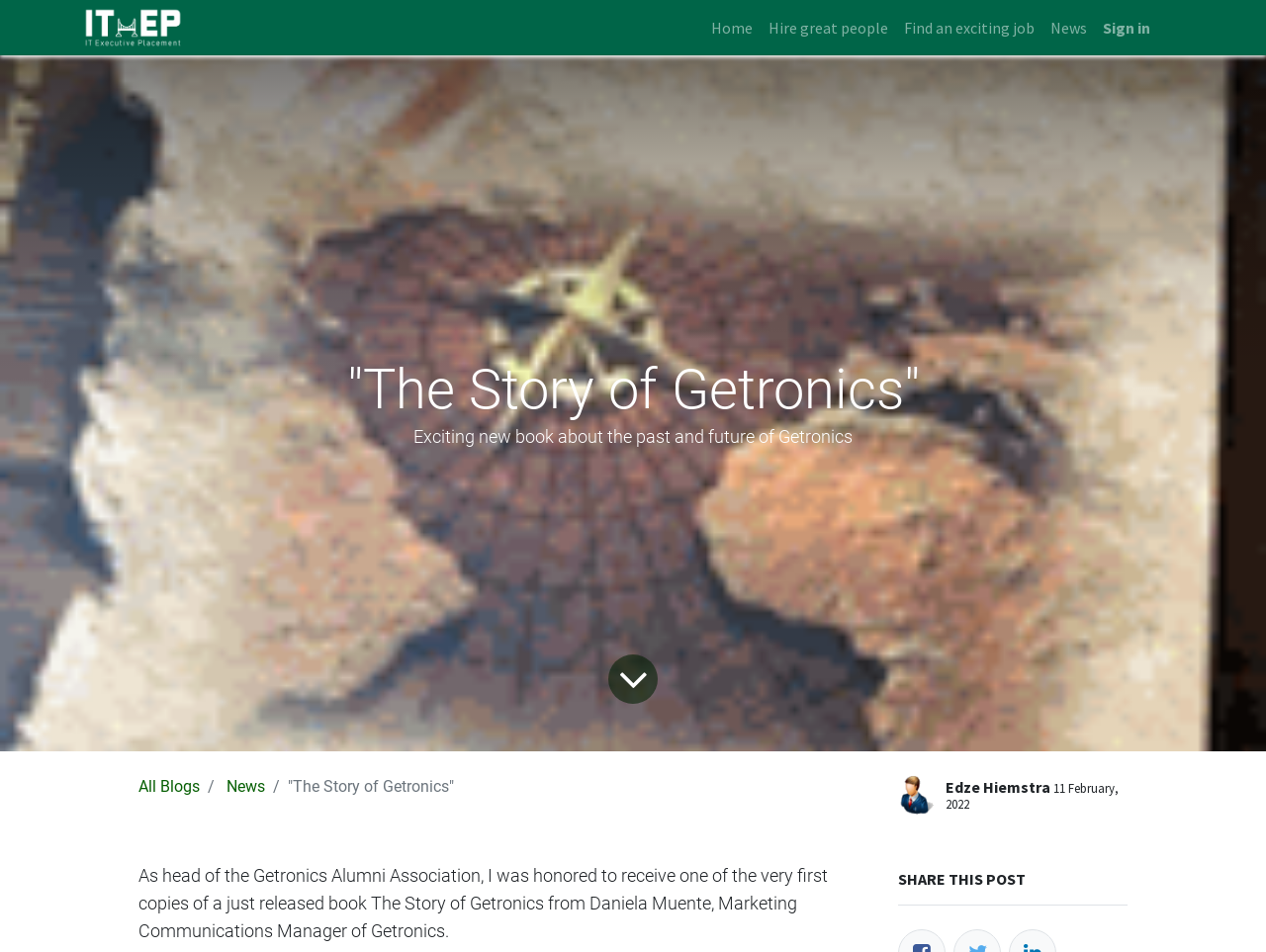Predict the bounding box coordinates of the UI element that matches this description: "Hire great people". The coordinates should be in the format [left, top, right, bottom] with each value between 0 and 1.

[0.601, 0.008, 0.708, 0.05]